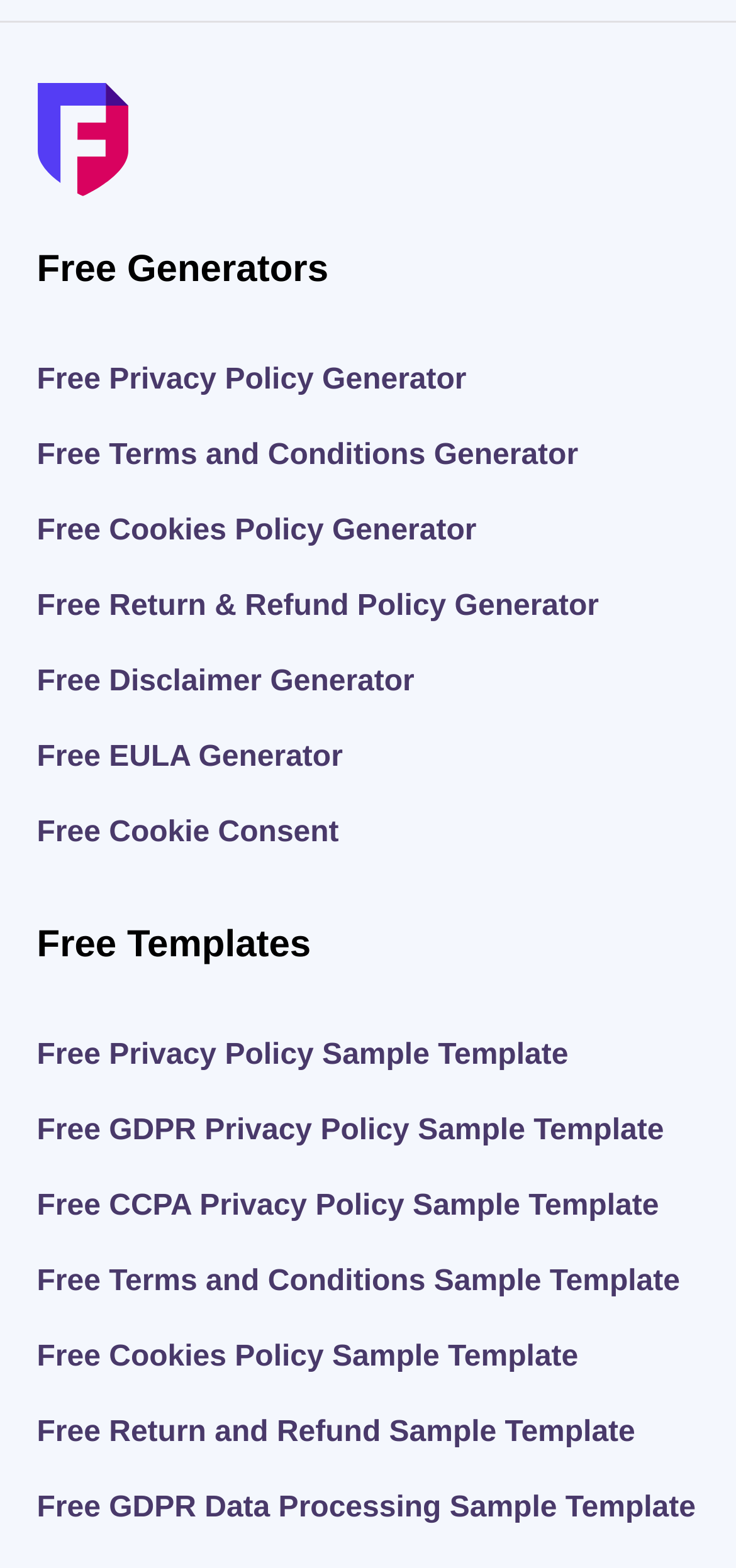Locate the bounding box coordinates of the element you need to click to accomplish the task described by this instruction: "Generate a free privacy policy".

[0.05, 0.232, 0.634, 0.253]